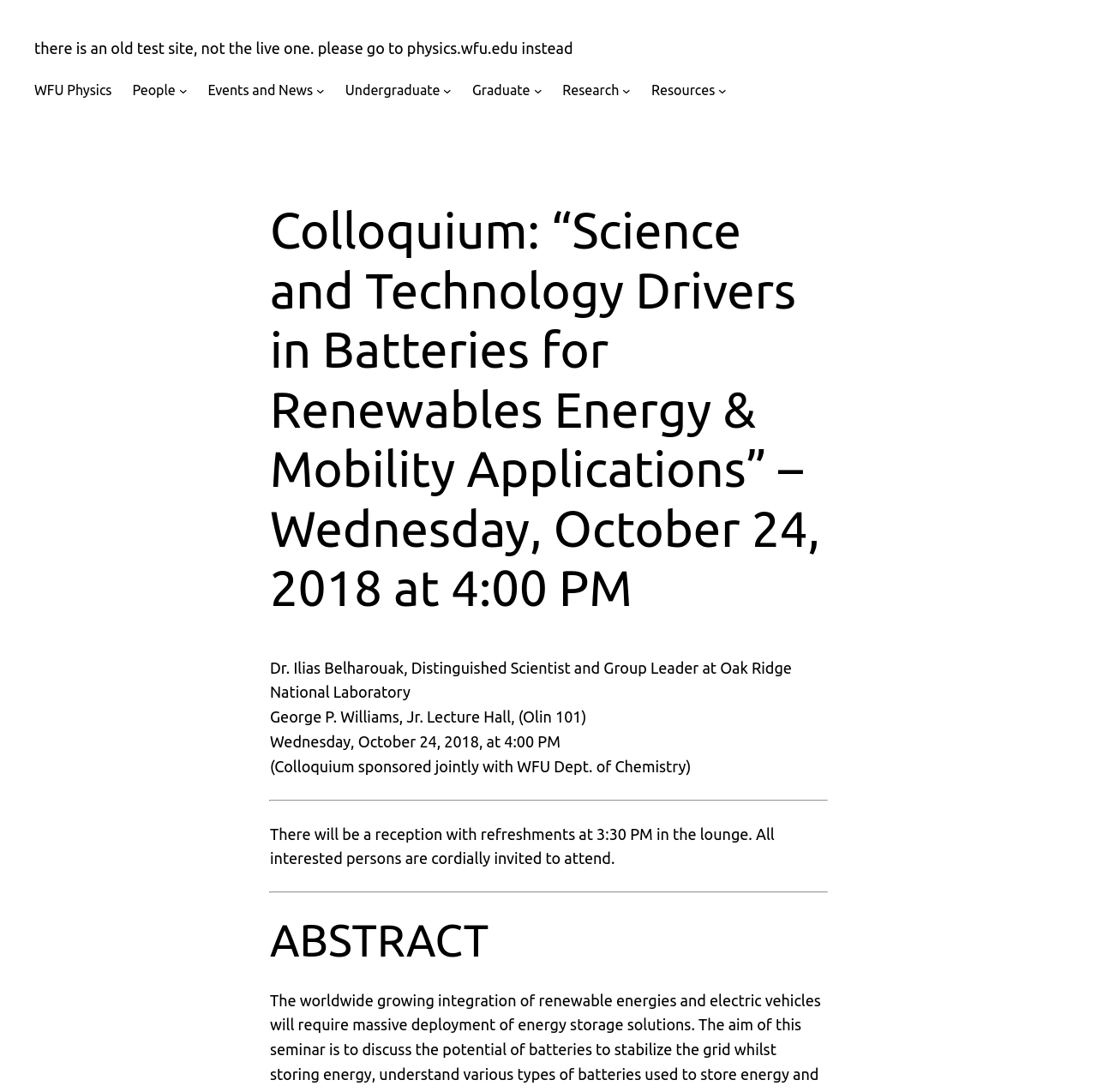From the webpage screenshot, predict the bounding box of the UI element that matches this description: "Live Long and Prosper?".

None